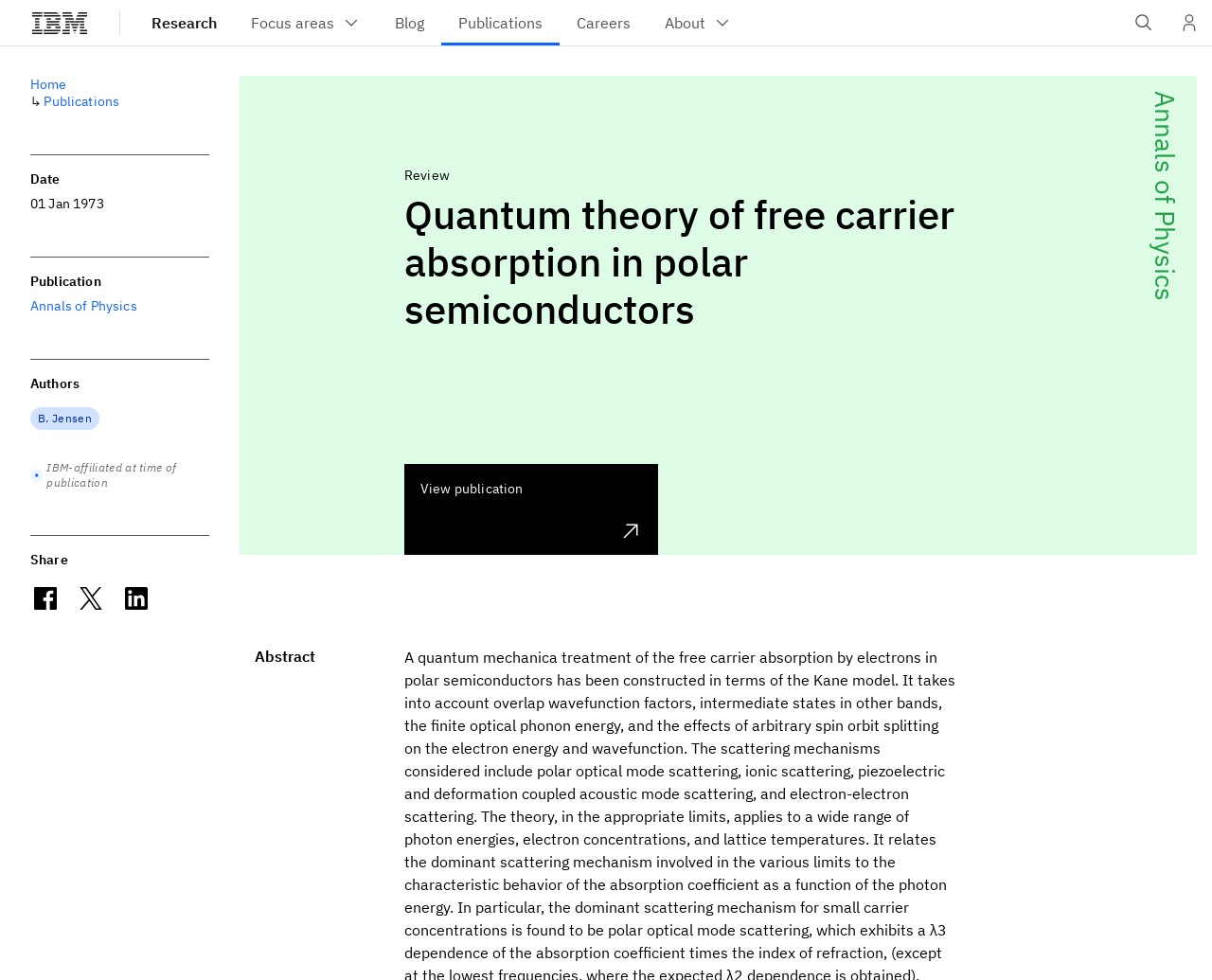Locate the UI element described as follows: "View publication". Return the bounding box coordinates as four float numbers between 0 and 1 in the order [left, top, right, bottom].

[0.334, 0.473, 0.543, 0.566]